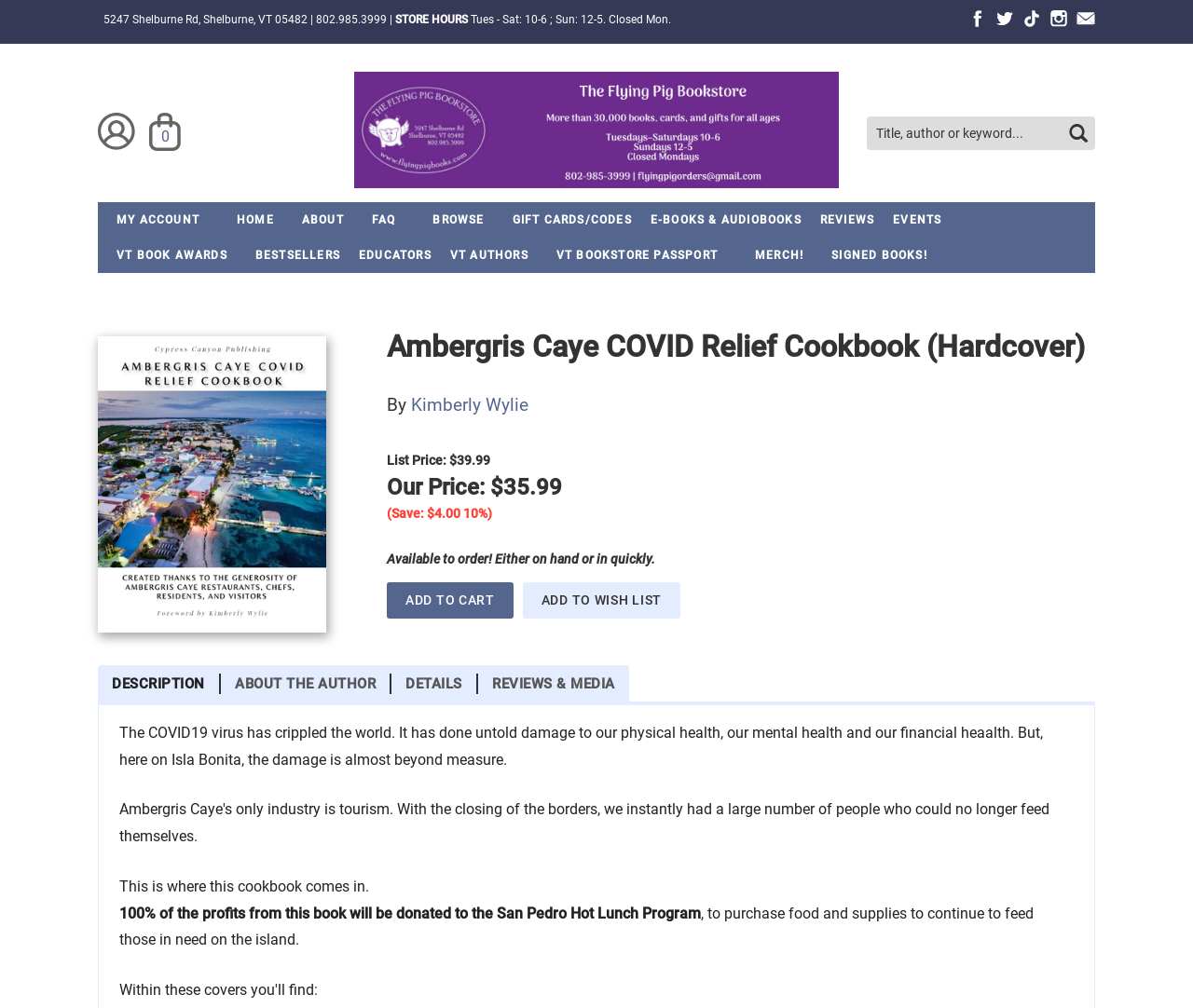Highlight the bounding box coordinates of the region I should click on to meet the following instruction: "View book details".

[0.082, 0.333, 0.273, 0.627]